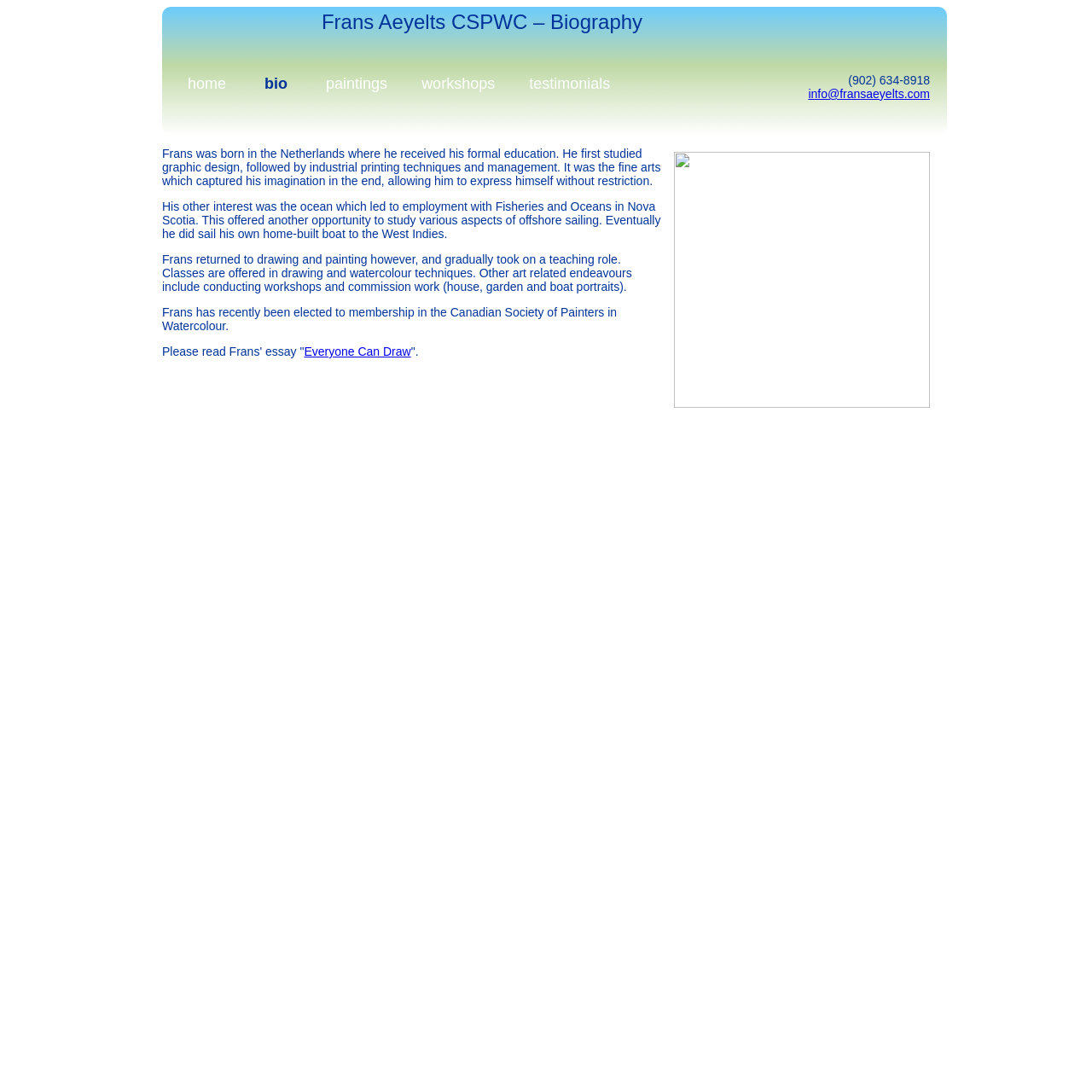Given the element description, predict the bounding box coordinates in the format (top-left x, top-left y, bottom-right x, bottom-right y), using floating point numbers between 0 and 1: Everyone Can Draw

[0.278, 0.316, 0.376, 0.328]